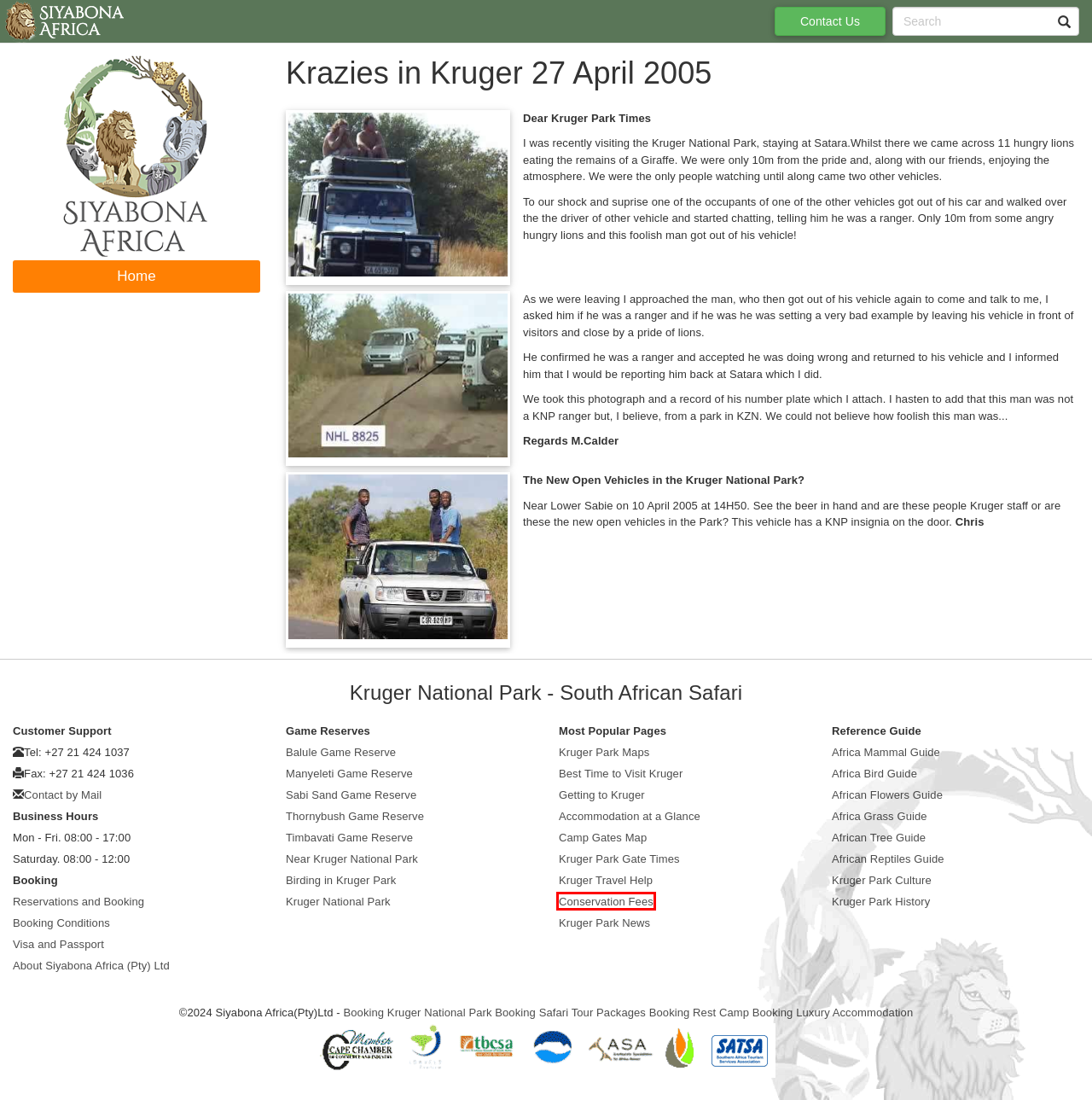Examine the screenshot of the webpage, noting the red bounding box around a UI element. Pick the webpage description that best matches the new page after the element in the red bounding box is clicked. Here are the candidates:
A. Visa Information for South Africa - Embassy and Consulates
B. Kruger National Park Map - Map of Kruger Park Roads, camps, gates, self-drive
C. Travel With Confidence - Siyabona Africa - Safari Tour Specialists
D. Accommodation Near Kruger Park - Lodges near Kruger Park Gates
E. Getting to Kruger - Kruger National Park - Travel Advisory...
F. Kruger National Park - South African Safari and Tours
G. Timbavati Private Game Reserve  -  Timbavati Safari Lodge Accommodation
H. Conservation Fees - Kruger National Park - Travel Advisory...

H